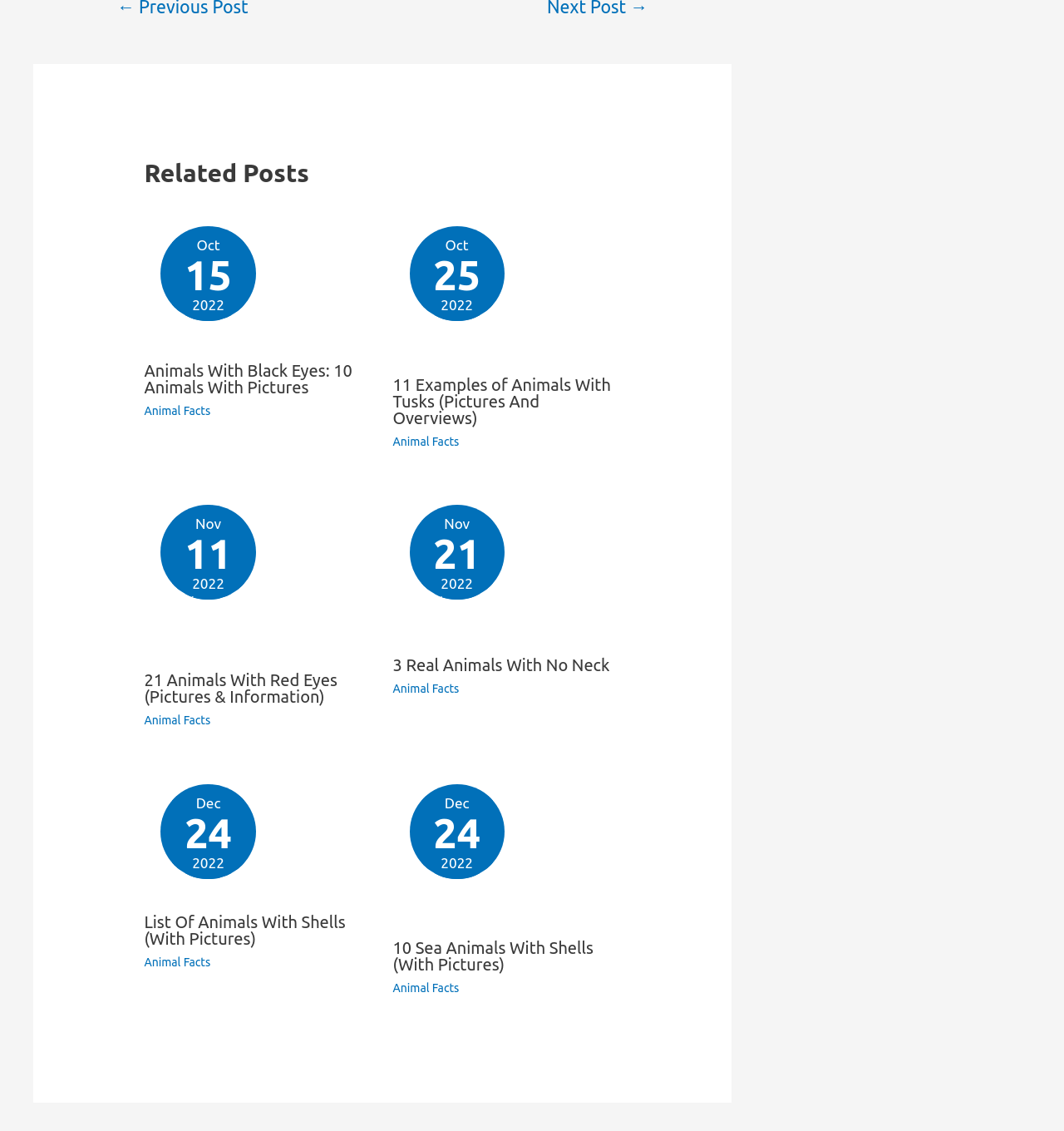How many articles are on this webpage? Please answer the question using a single word or phrase based on the image.

6